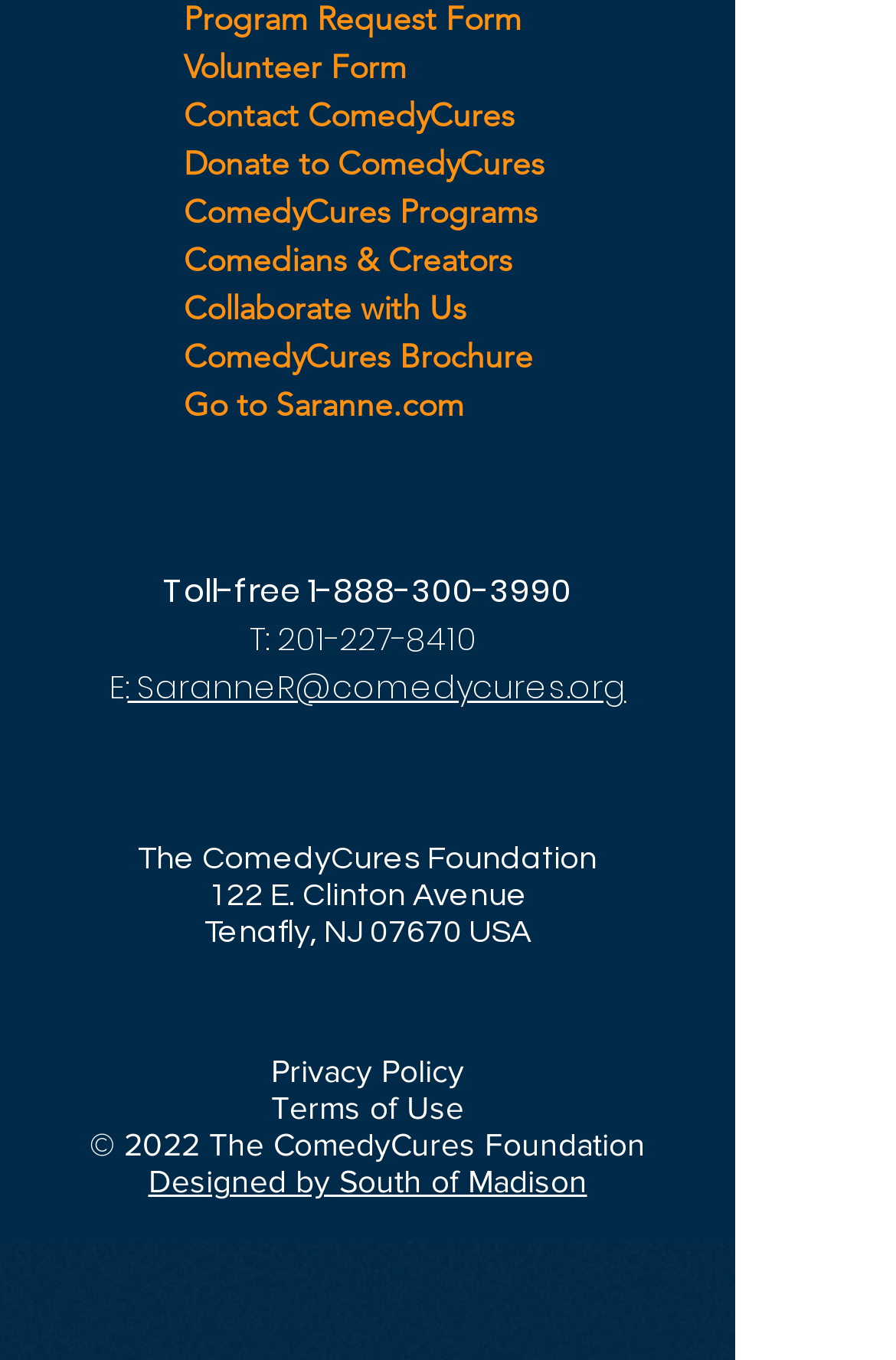Locate the bounding box coordinates of the clickable area needed to fulfill the instruction: "Contact ComedyCures".

[0.205, 0.07, 0.574, 0.1]